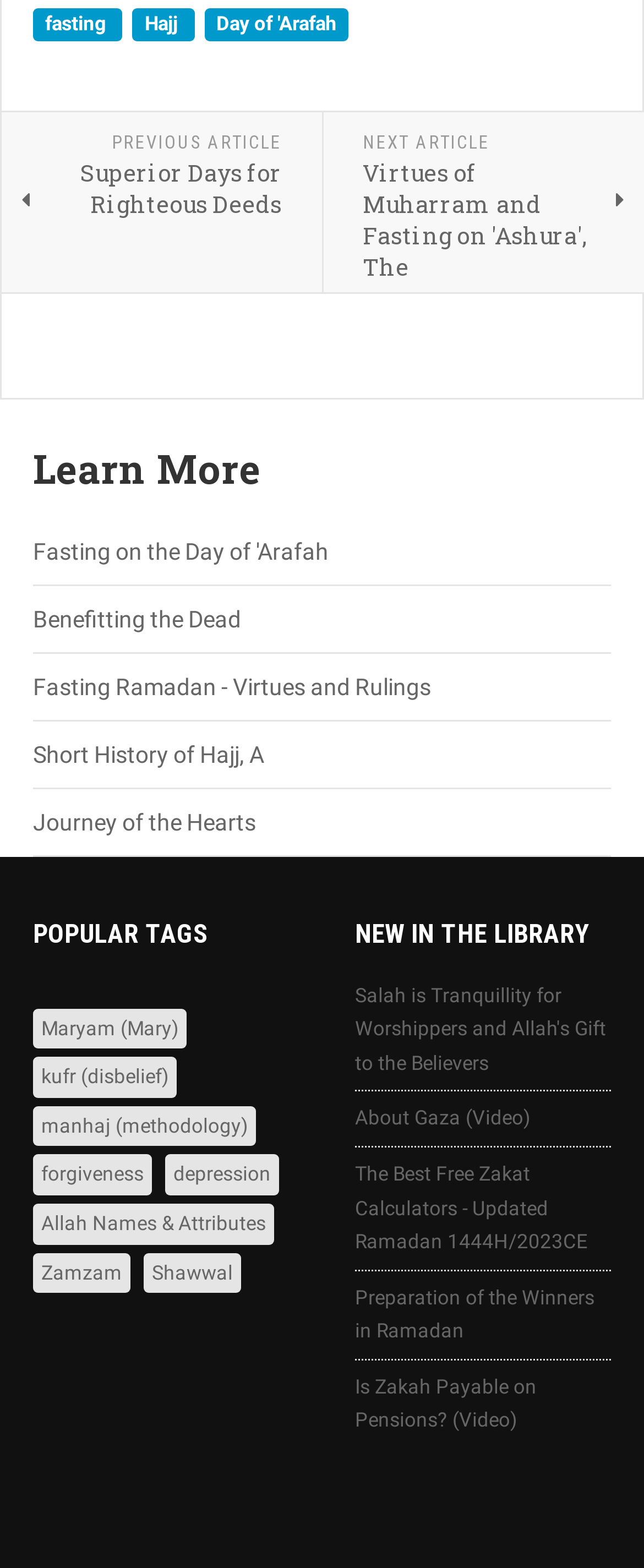Respond to the following question using a concise word or phrase: 
How many links are under the 'POPULAR TAGS' heading?

7